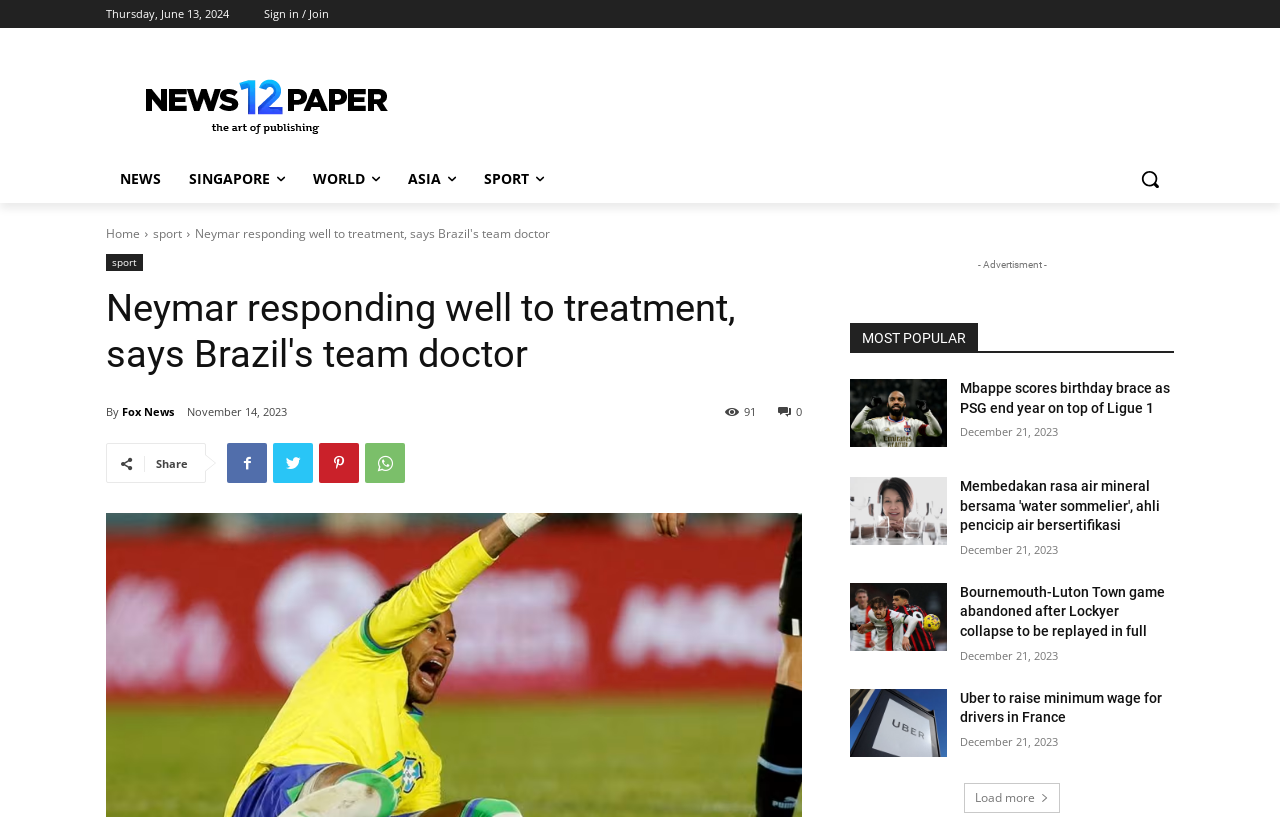Identify the bounding box coordinates of the area you need to click to perform the following instruction: "Load more news".

[0.753, 0.958, 0.828, 0.995]